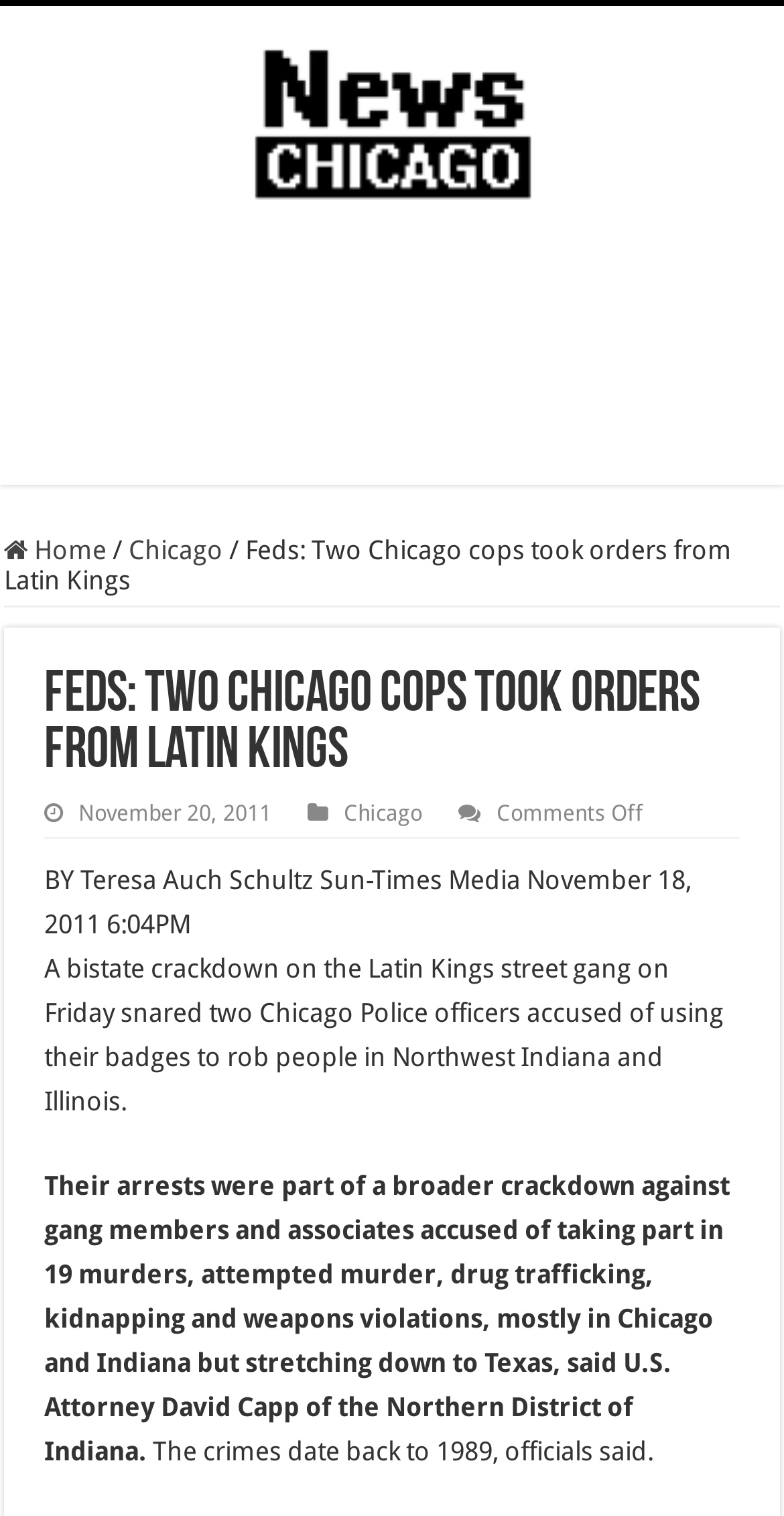Please give a short response to the question using one word or a phrase:
Who is the U.S. Attorney mentioned in the article?

David Capp